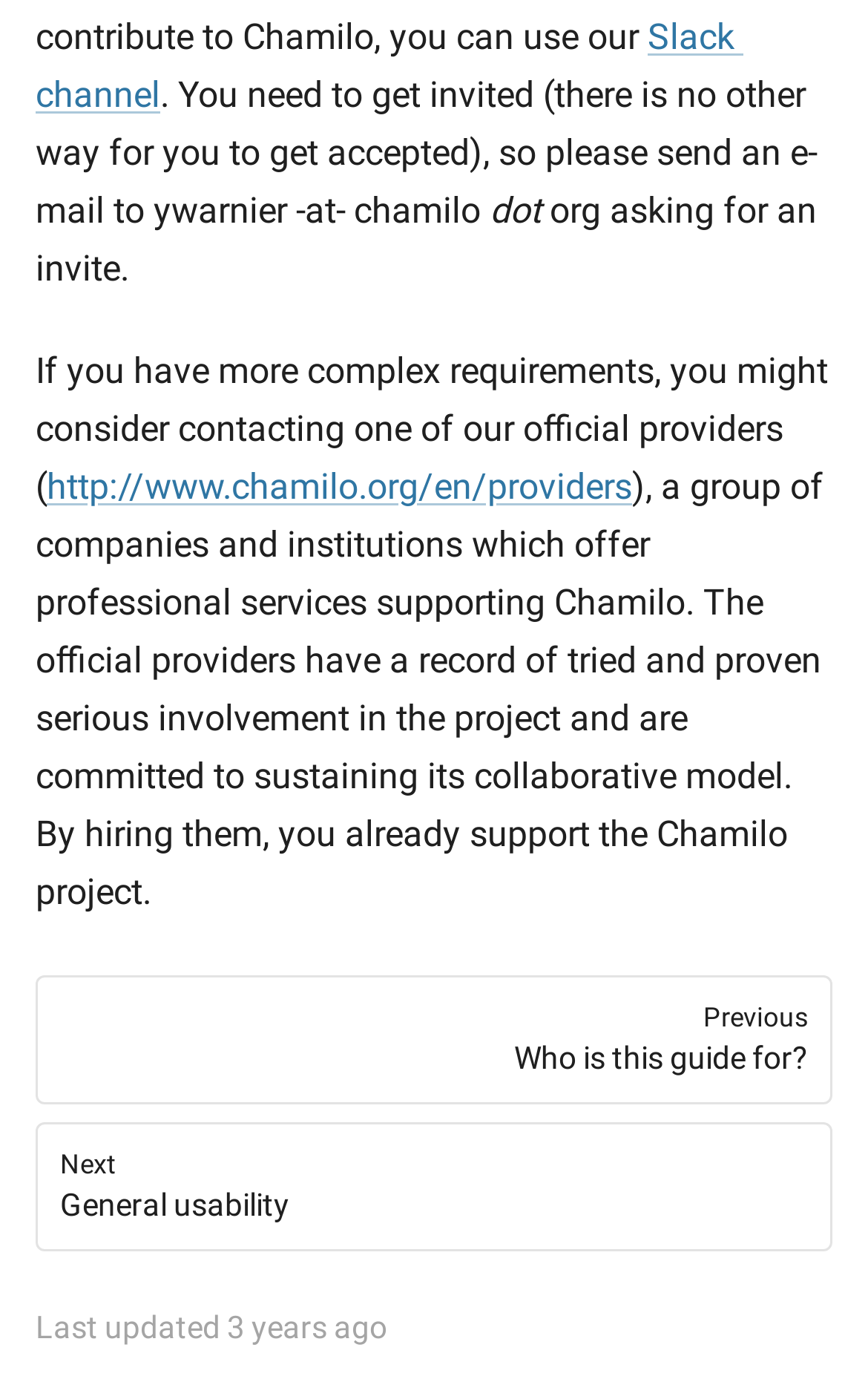Please find the bounding box for the following UI element description. Provide the coordinates in (top-left x, top-left y, bottom-right x, bottom-right y) format, with values between 0 and 1: PreviousWho is this guide for?

[0.041, 0.707, 0.959, 0.801]